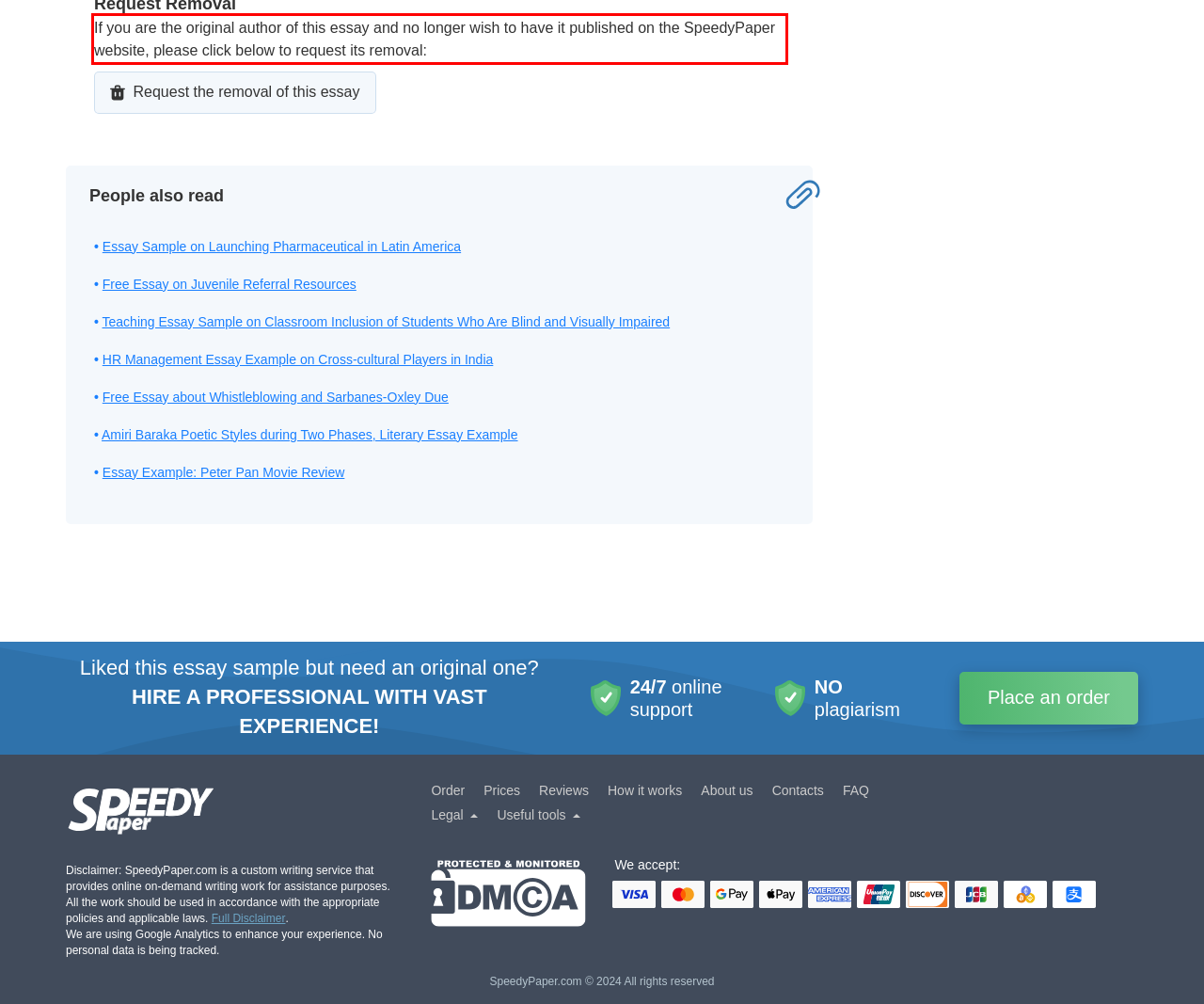Please identify the text within the red rectangular bounding box in the provided webpage screenshot.

If you are the original author of this essay and no longer wish to have it published on the SpeedyPaper website, please click below to request its removal: